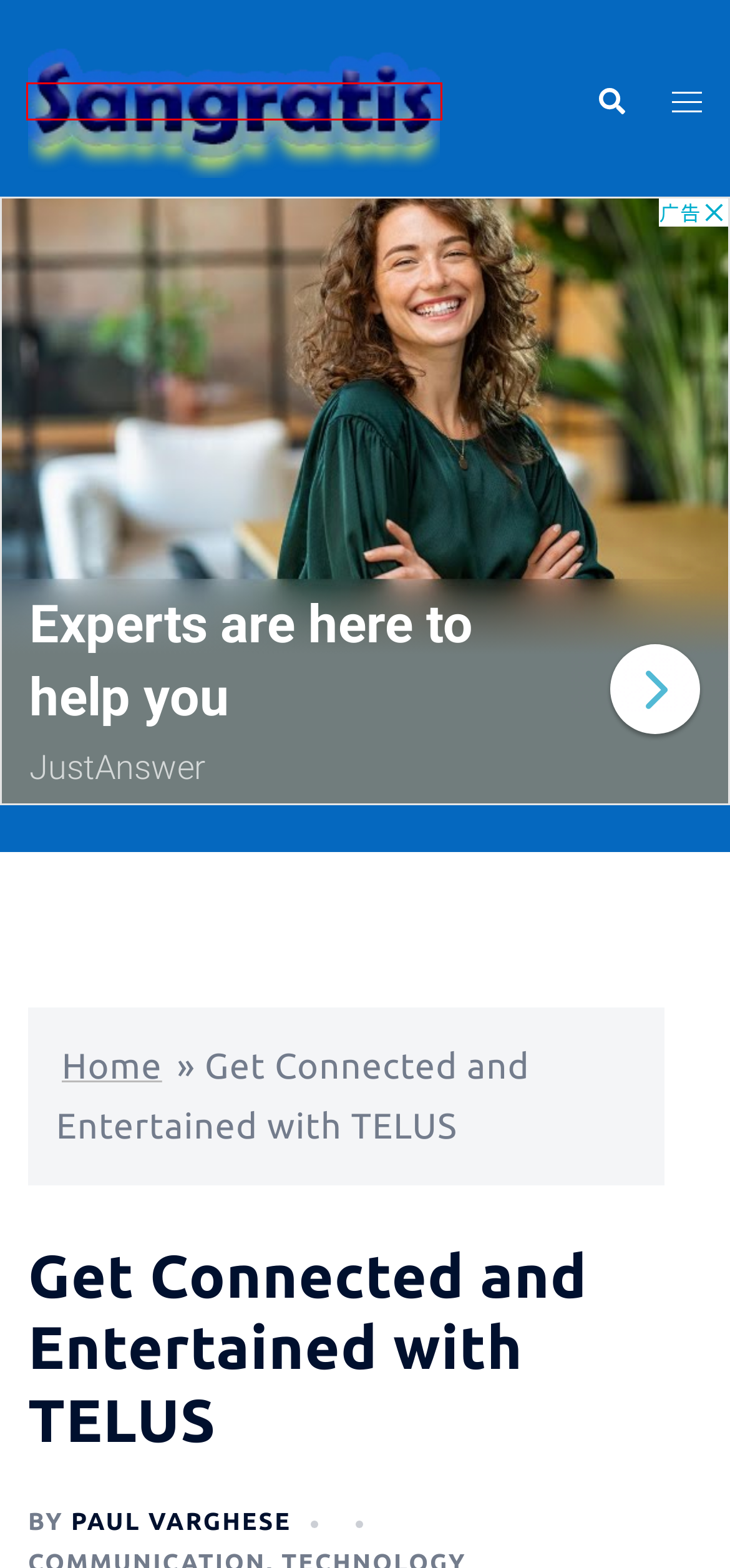You are provided with a screenshot of a webpage containing a red rectangle bounding box. Identify the webpage description that best matches the new webpage after the element in the bounding box is clicked. Here are the potential descriptions:
A. The Cash App Card, A Visa Debit Card with No Fees - Sangratis
B. Sydney: Fast & Customizable WordPress Theme
C. Shopping Archives - Sangratis
D. Sangratis - Improve the Knowledge Base
E. Contact Us - Sangratis
F. About Us - Sangratis
G. Education Archives - Sangratis
H. Savings Archives - Sangratis

D